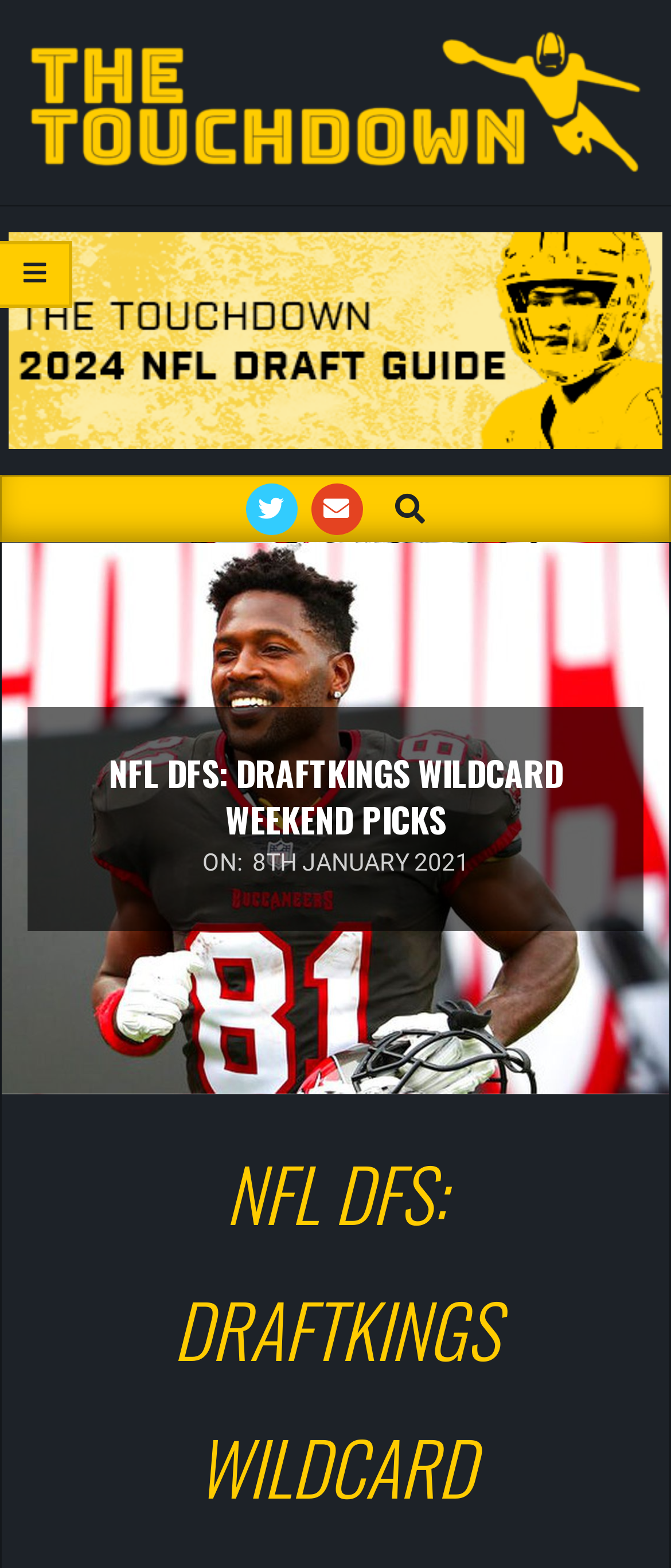What is the purpose of the textbox?
From the screenshot, supply a one-word or short-phrase answer.

Type Search Term